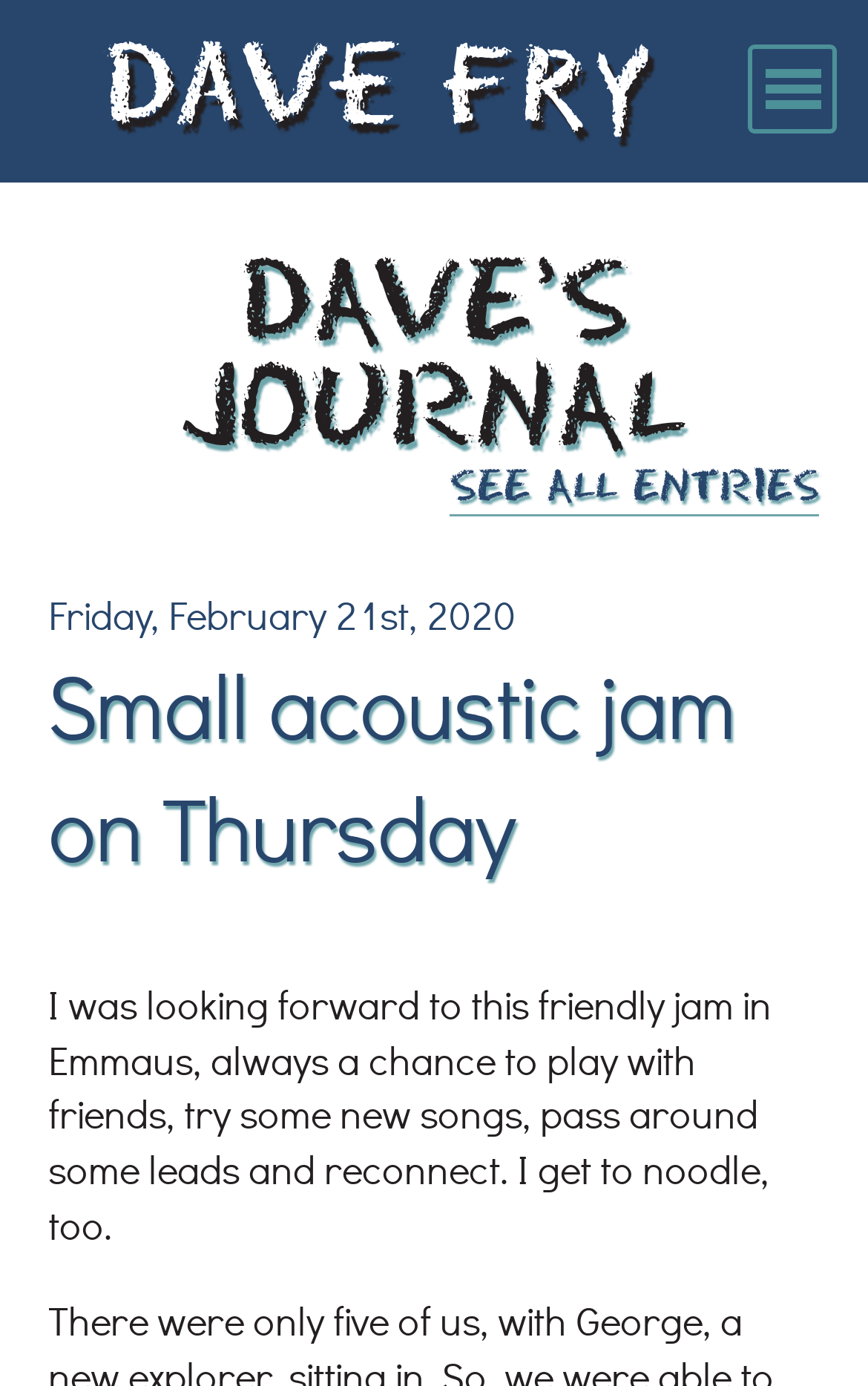What is the author of the journal entry?
Could you please answer the question thoroughly and with as much detail as possible?

The author of the journal entry is likely to be Dave Fry, as the webpage is about Dave Fry Music and the journal entry is located within the webpage. Additionally, the link element 'Dave Fry' at the top left corner of the webpage suggests that Dave Fry is the author of the journal entry.